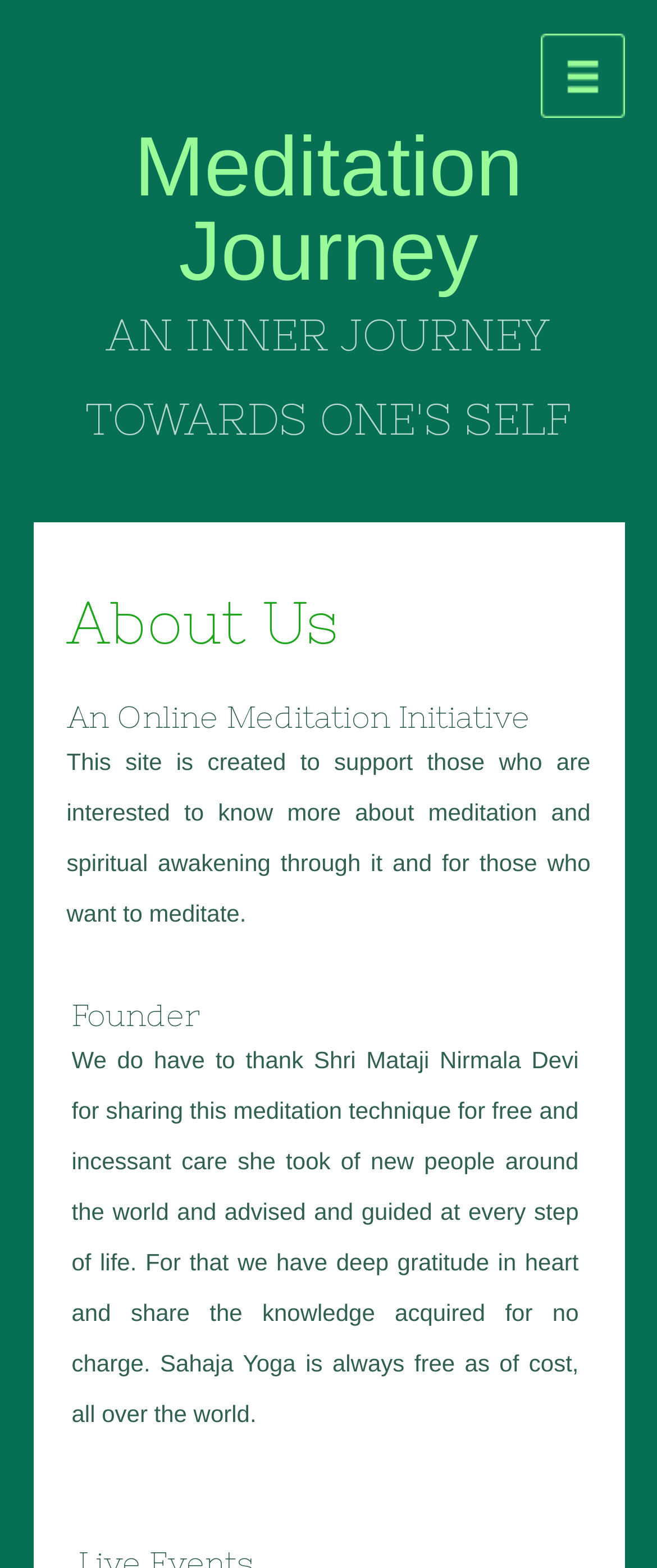Identify and provide the title of the webpage.

Meditation Journey
AN INNER JOURNEY TOWARDS ONE'S SELF